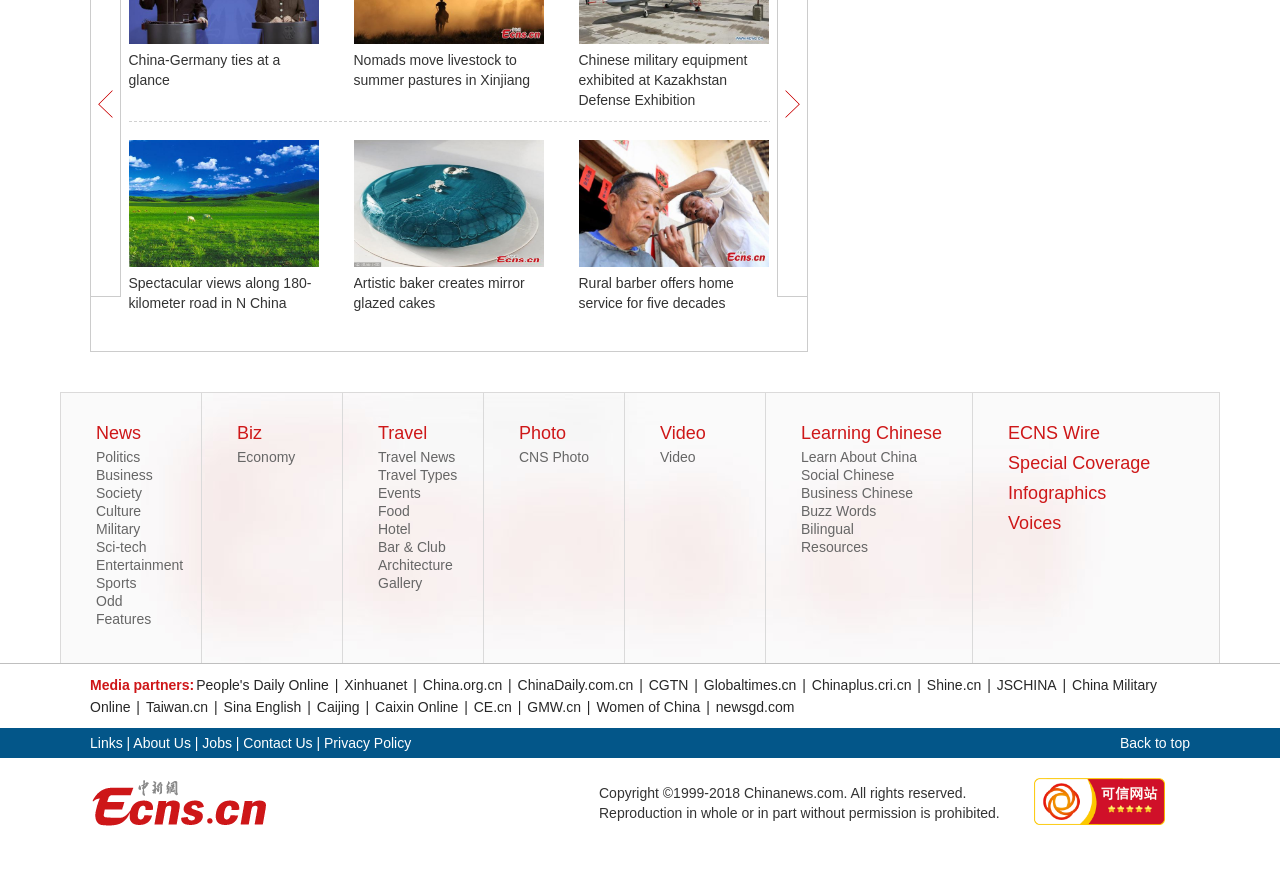Pinpoint the bounding box coordinates of the clickable element to carry out the following instruction: "Click on 'China-Germany ties at a glance'."

[0.1, 0.031, 0.249, 0.047]